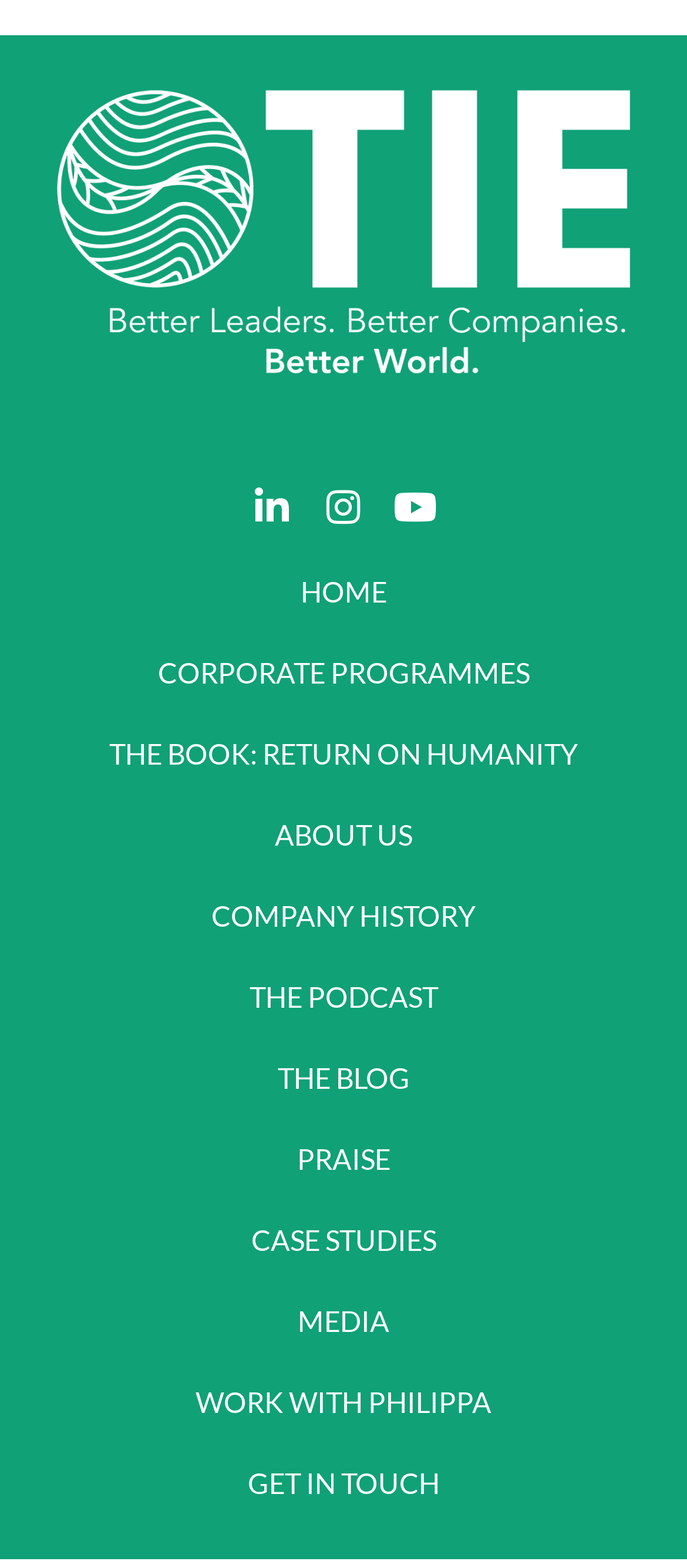Are there any images on the webpage?
Provide an in-depth and detailed explanation in response to the question.

I noticed that there are icons next to the social media links at the top of the webpage, which are images. Therefore, there are images on the webpage.